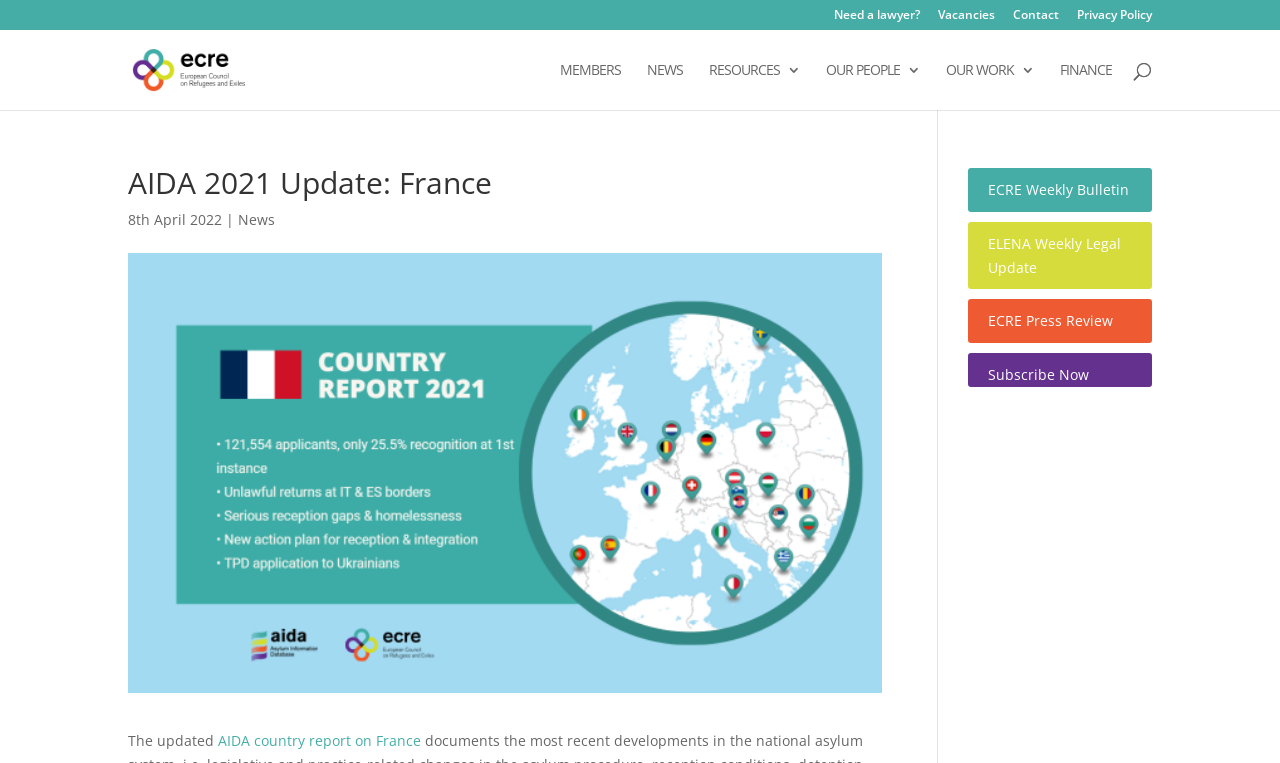What is the name of the organization?
Please provide a single word or phrase in response based on the screenshot.

European Council on Refugees and Exiles